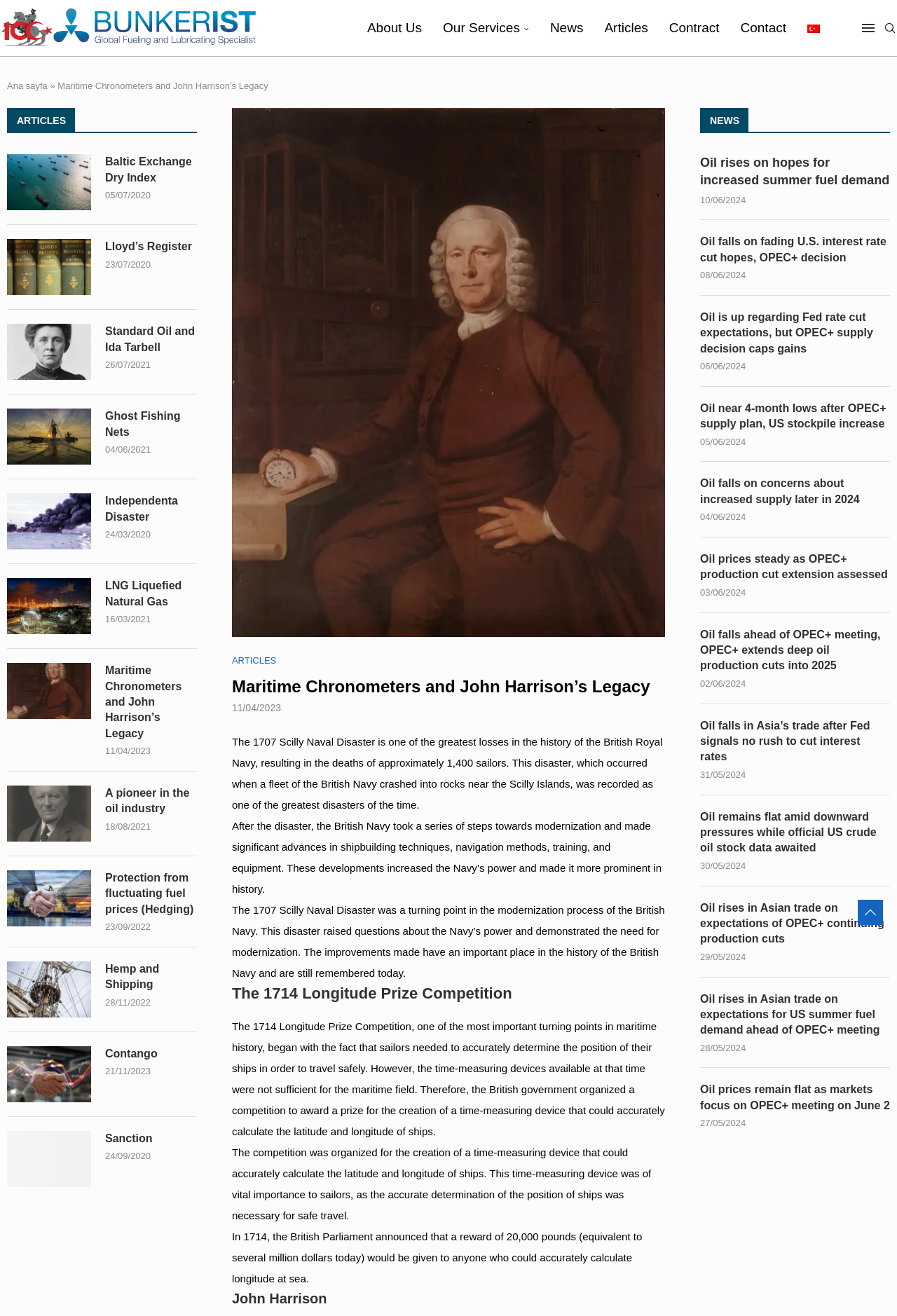Provide an in-depth caption for the contents of the webpage.

The webpage is about Maritime Chronometers and John Harrison's Legacy, with a focus on the 1707 Scilly Naval Disaster and its impact on the British Royal Navy. At the top, there is a navigation bar with links to "About Us", "Our Services", "News", "Articles", "Contract", "Contact", and "TR". On the top right, there is a search bar.

Below the navigation bar, there is a heading "Maritime Chronometers and John Harrison's Legacy" followed by a brief description of the 1707 Scilly Naval Disaster, which resulted in the deaths of approximately 1,400 sailors. The disaster led to significant advances in shipbuilding techniques, navigation methods, training, and equipment, increasing the Navy's power and prominence in history.

The webpage then discusses the 1714 Longitude Prize Competition, which was organized to award a prize for the creation of a time-measuring device that could accurately calculate the latitude and longitude of ships. This competition led to the development of a time-measuring device that was vital for safe travel.

The webpage also features a section about John Harrison, with a heading "John Harrison" followed by a brief description of his contributions to the field of maritime chronometers.

On the right side of the webpage, there is a section titled "NEWS" with multiple news articles about oil prices, OPEC+ meetings, and US interest rate cuts. Each news article has a heading, a brief description, and a timestamp indicating the date of publication.

Overall, the webpage provides a detailed overview of the 1707 Scilly Naval Disaster, the 1714 Longitude Prize Competition, and John Harrison's contributions to the field of maritime chronometers, as well as a section dedicated to news articles about oil prices and related topics.